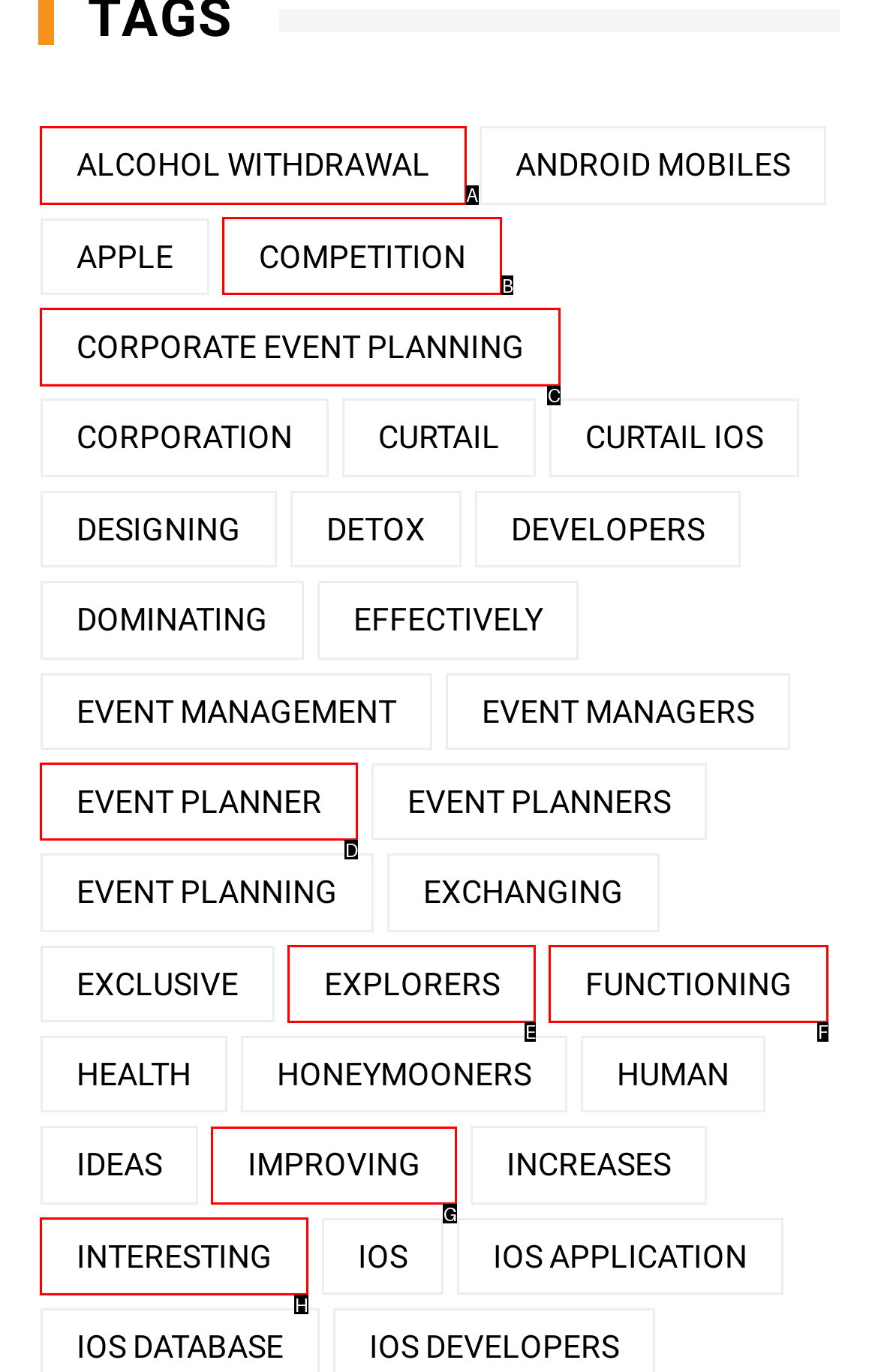Please indicate which option's letter corresponds to the task: Click on 'Alcohol Withdrawal' by examining the highlighted elements in the screenshot.

A